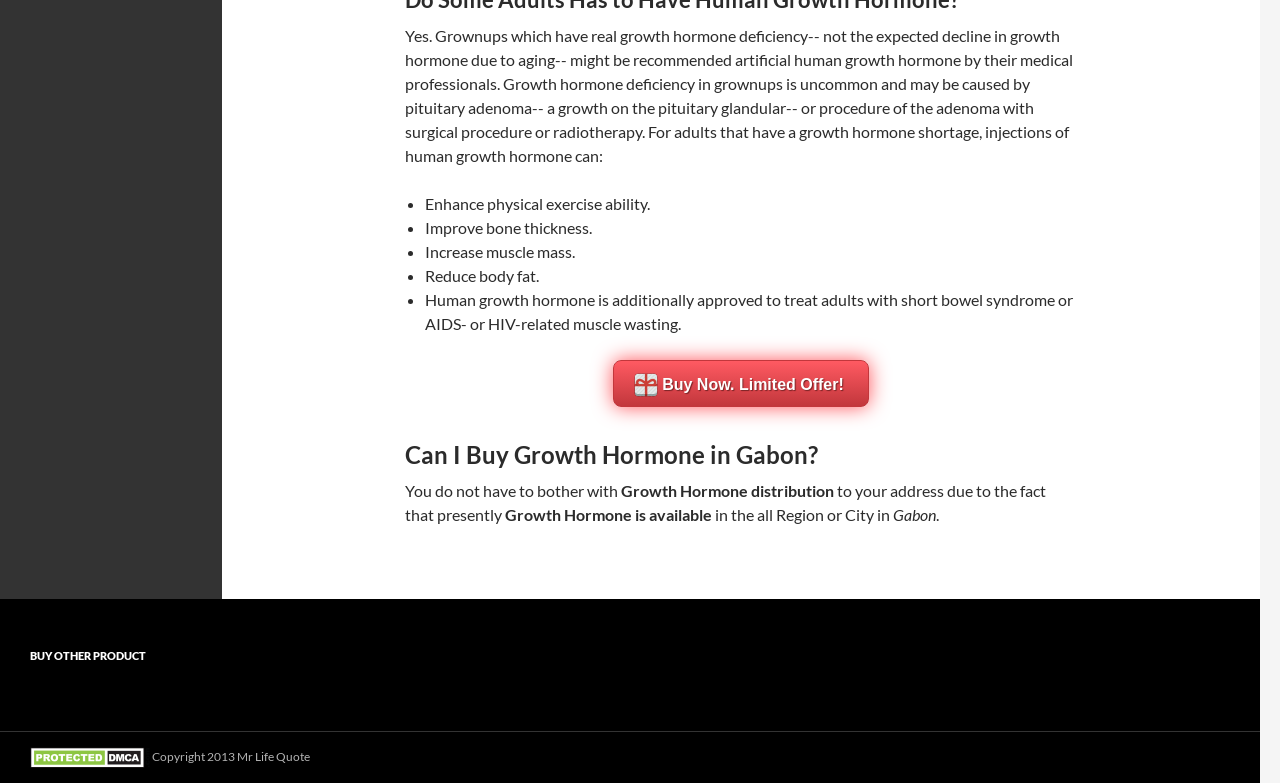Is growth hormone available in Gabon?
Please answer the question with a single word or phrase, referencing the image.

Yes